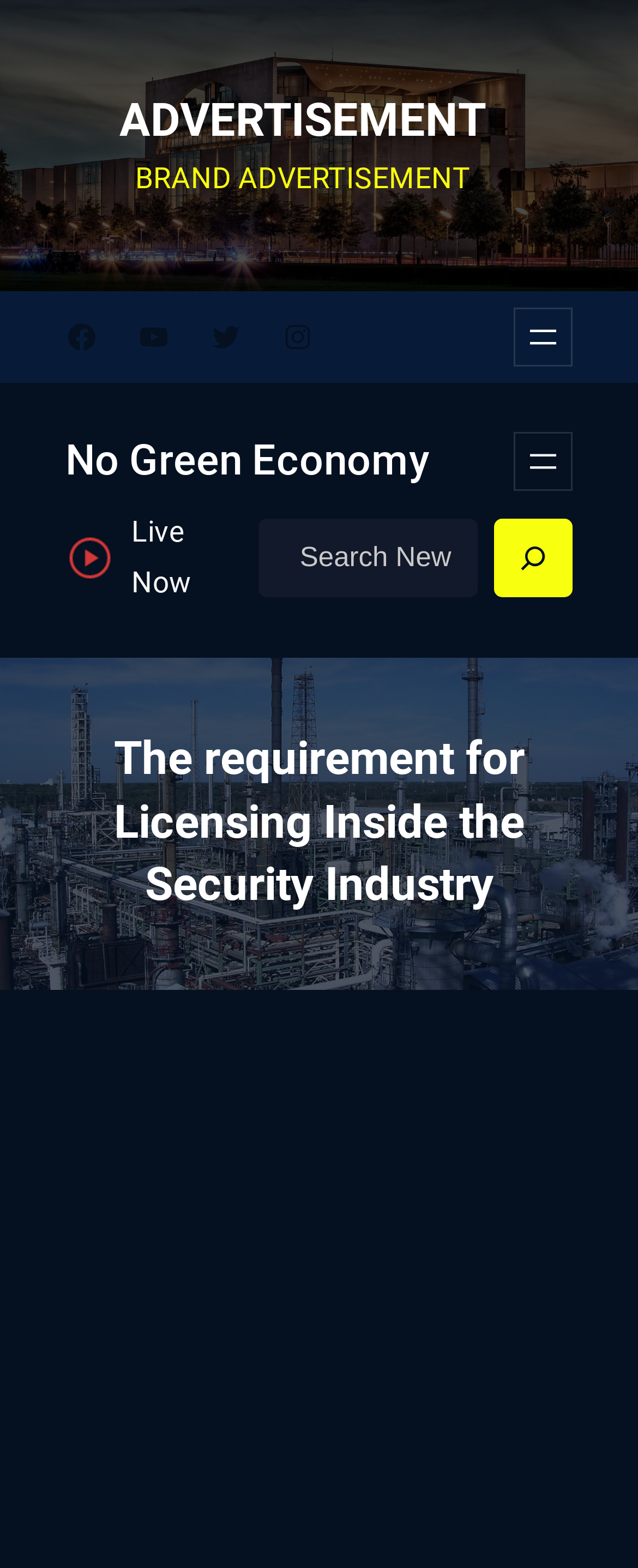Show the bounding box coordinates of the element that should be clicked to complete the task: "View the story image".

None